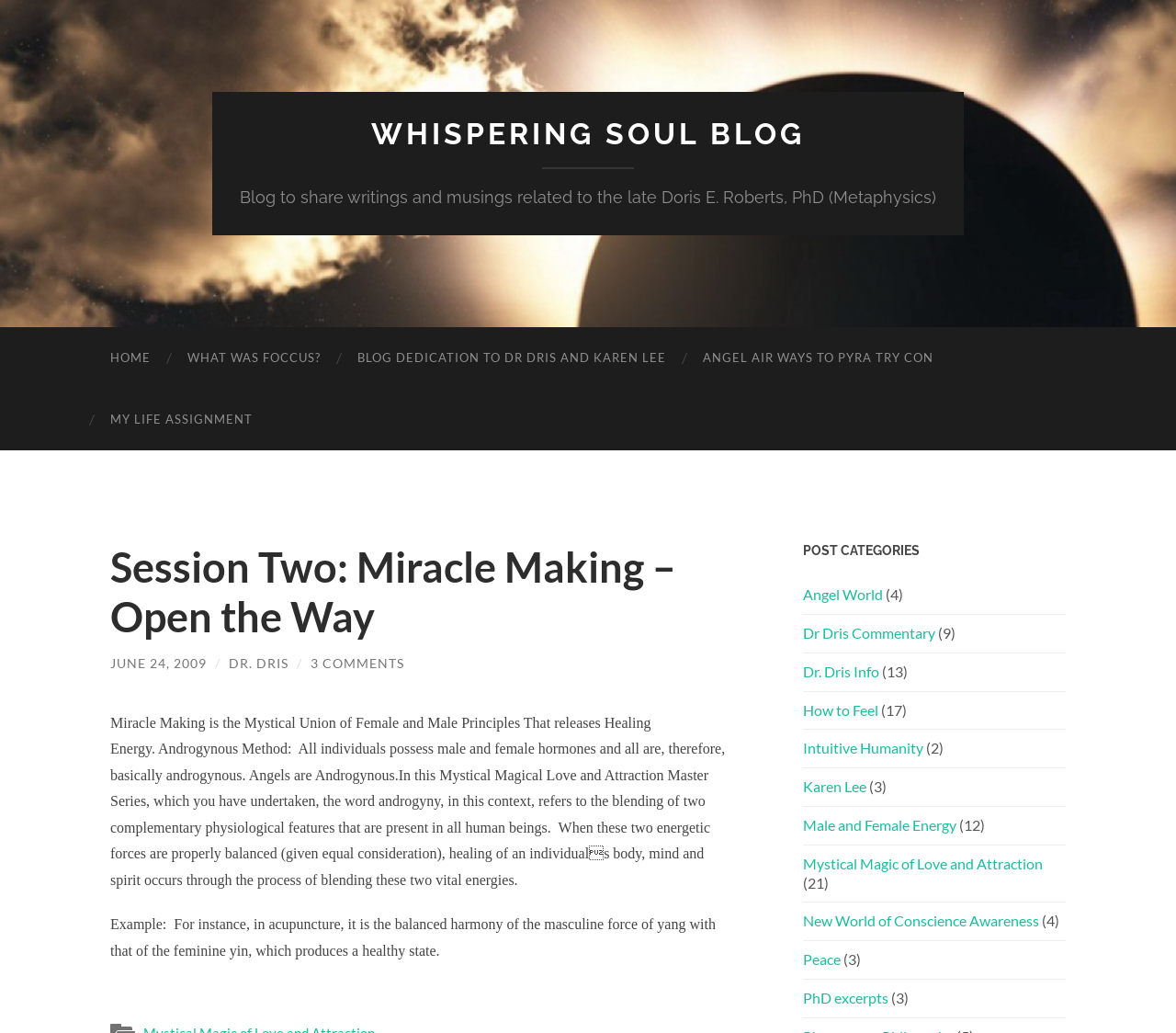Answer this question using a single word or a brief phrase:
What is the name of the blog?

Whispering Soul Blog